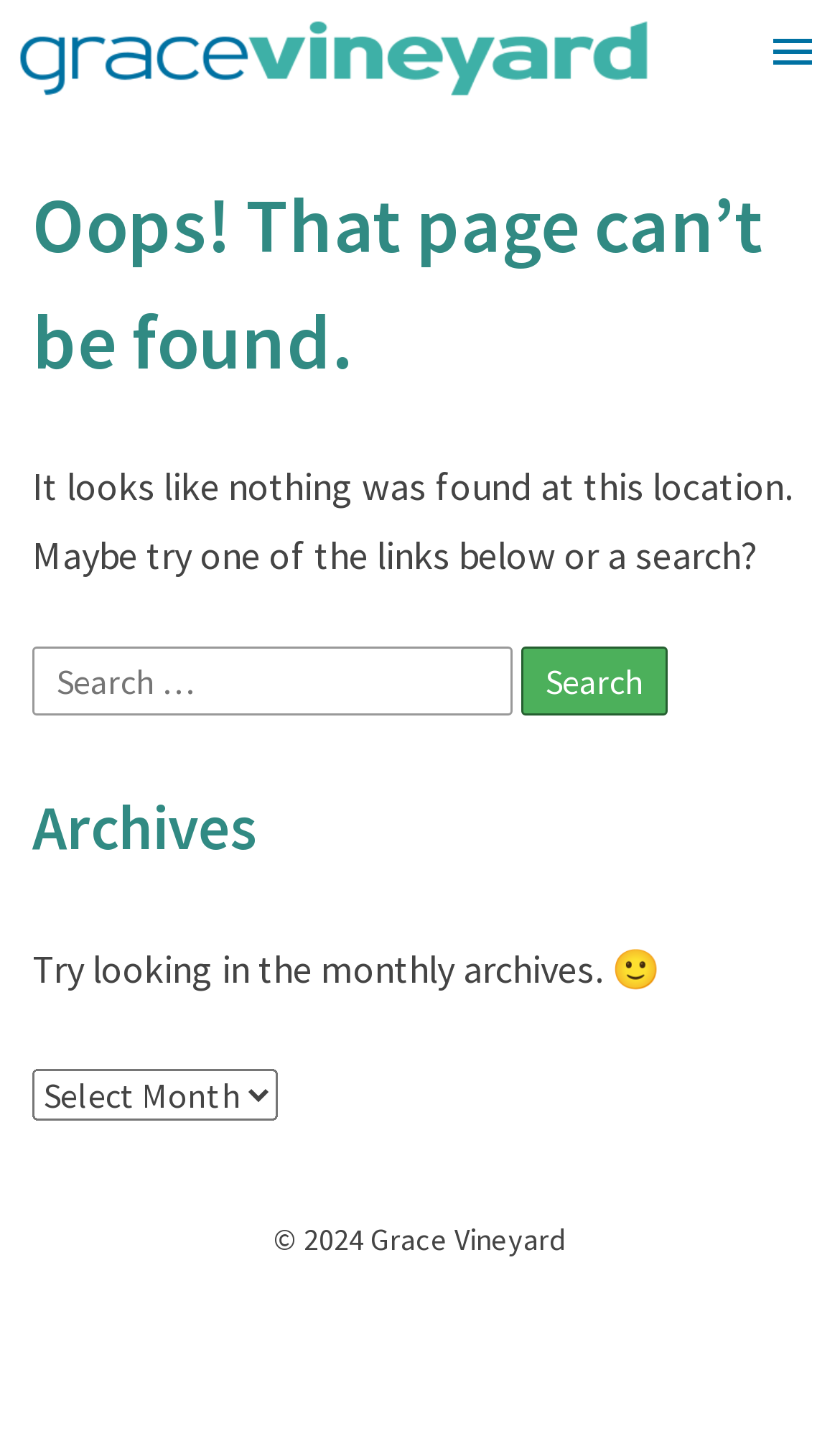Analyze the image and give a detailed response to the question:
What is the copyright year of the website?

The copyright information is located at the bottom of the webpage, and it is stated as '© 2024 Grace Vineyard'.